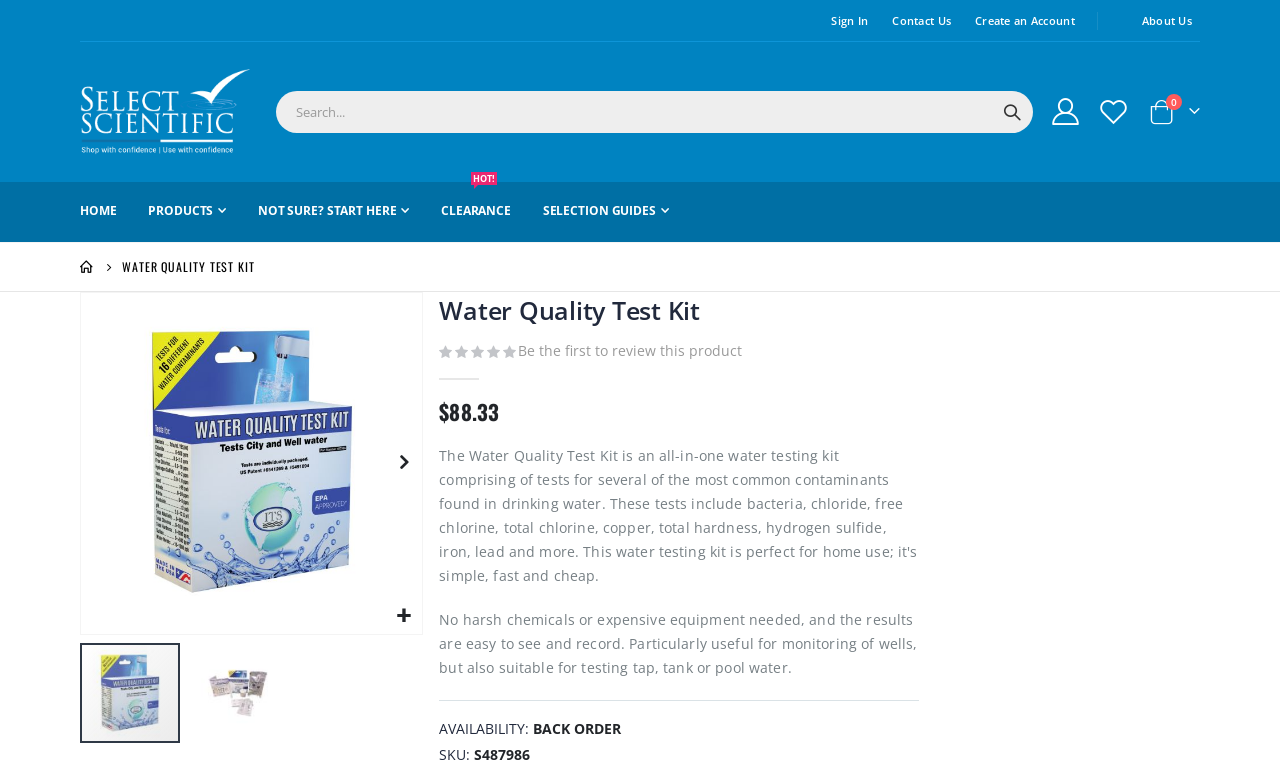Please identify the bounding box coordinates of the element I should click to complete this instruction: 'Sign in'. The coordinates should be given as four float numbers between 0 and 1, like this: [left, top, right, bottom].

[0.637, 0.0, 0.685, 0.055]